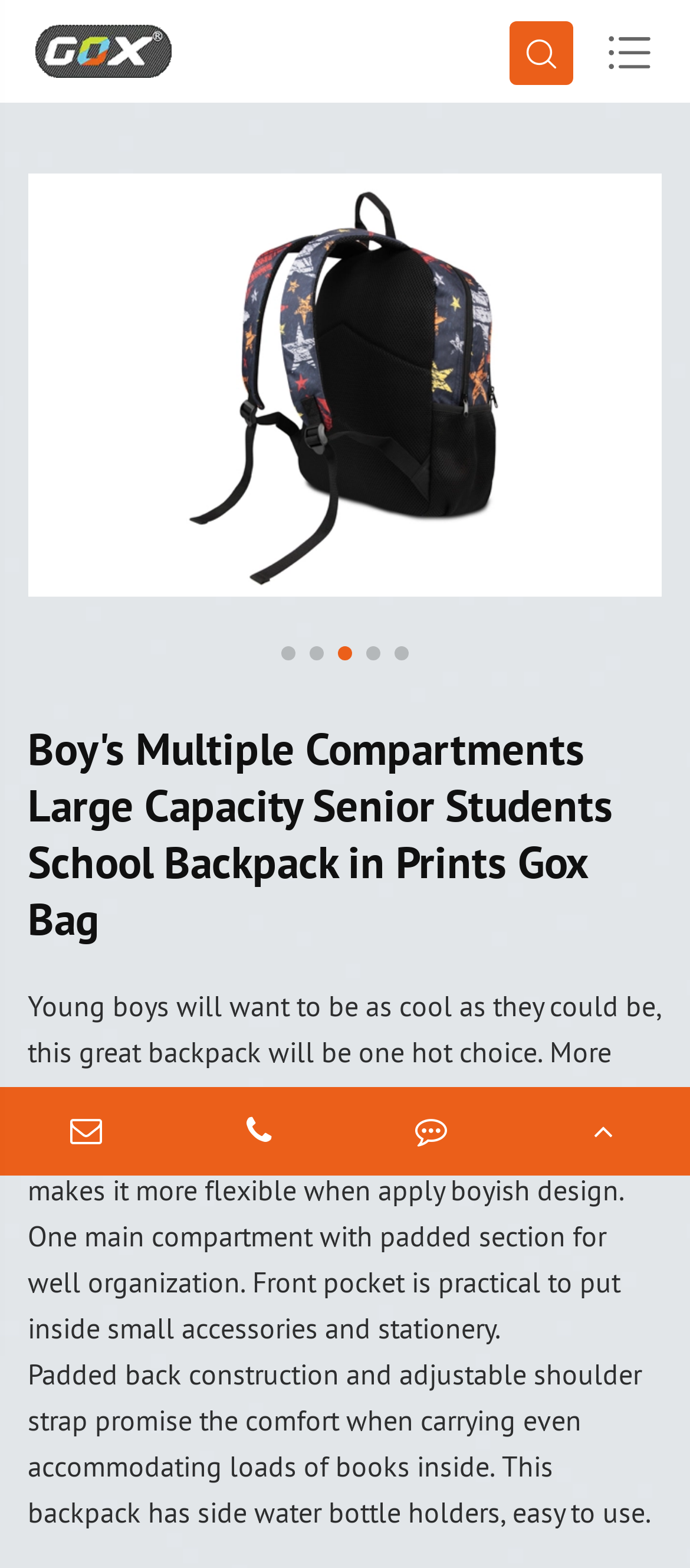Construct a comprehensive caption that outlines the webpage's structure and content.

This webpage is about a boy's large capacity school backpack with multiple compartments and cool prints, targeting senior students. At the top left corner, there is a link to "Shanghai Rock International Trading Co., Ltd." accompanied by an image of the company's logo. 

On the top right side, there are two icons, '\ue601' and '\ue631', which are likely navigation or social media icons. Below these icons, there is a group element displaying a rating of "4 / 5" with a corresponding image of a backpack store.

In the middle of the page, there are five buttons to navigate through different slides, labeled as "Go to slide 1" to "Go to slide 5". 

The main content of the page is a heading that reads "Boy's Multiple Compartments Large Capacity Senior Students School Backpack in Prints Gox Bag". Below the heading, there are two paragraphs of text describing the features and benefits of the backpack, including its functional compartments, padded back construction, and adjustable shoulder strap. 

On the right side of the page, there are four links, represented by icons '\uf003' and '\uf095', as well as text links "Feedback" and "TOP".